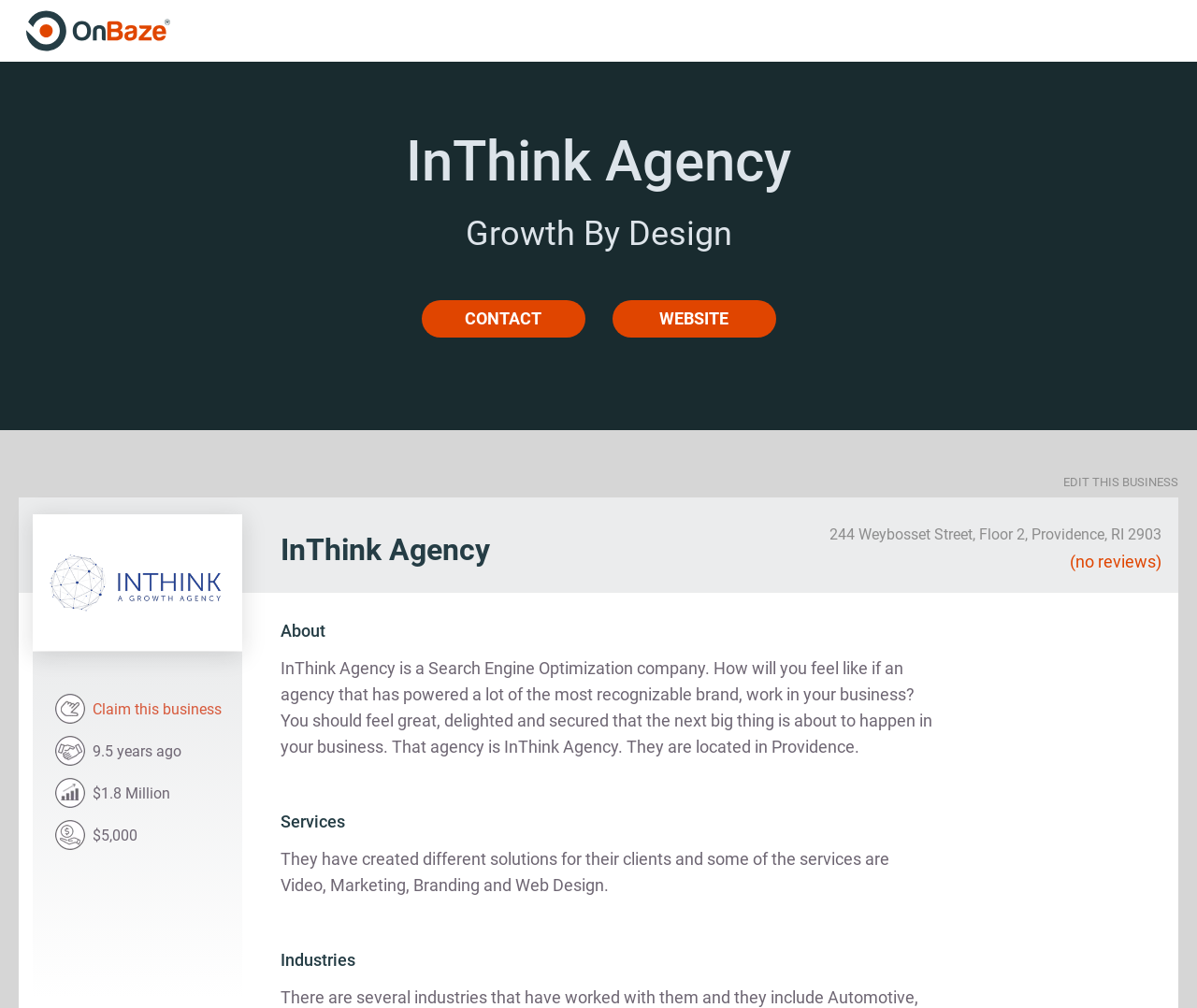What is the revenue of the agency?
Provide a detailed and extensive answer to the question.

The revenue of the agency can be found in the StaticText element with the text '$1.8 Million' which is located below the image with the text 'Revenue'.